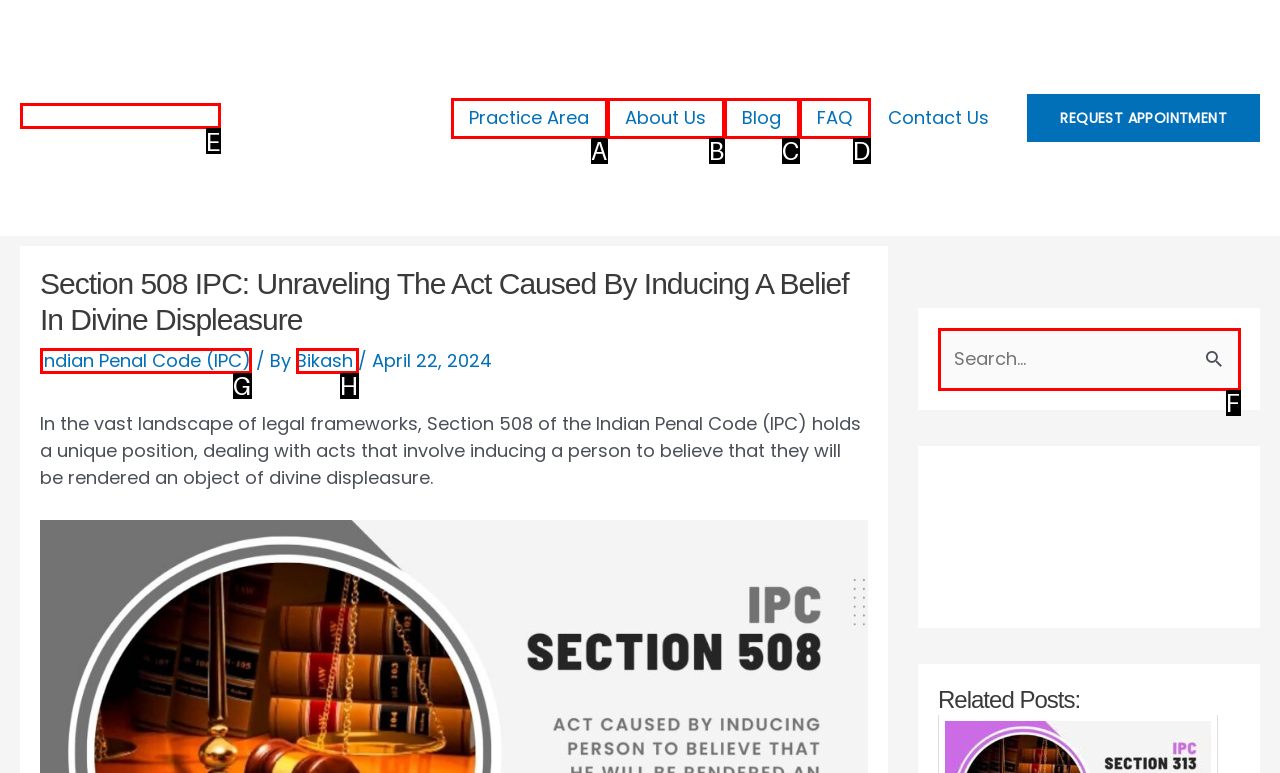From the available choices, determine which HTML element fits this description: parent_node: Search for: name="s" placeholder="Search..." Respond with the correct letter.

F